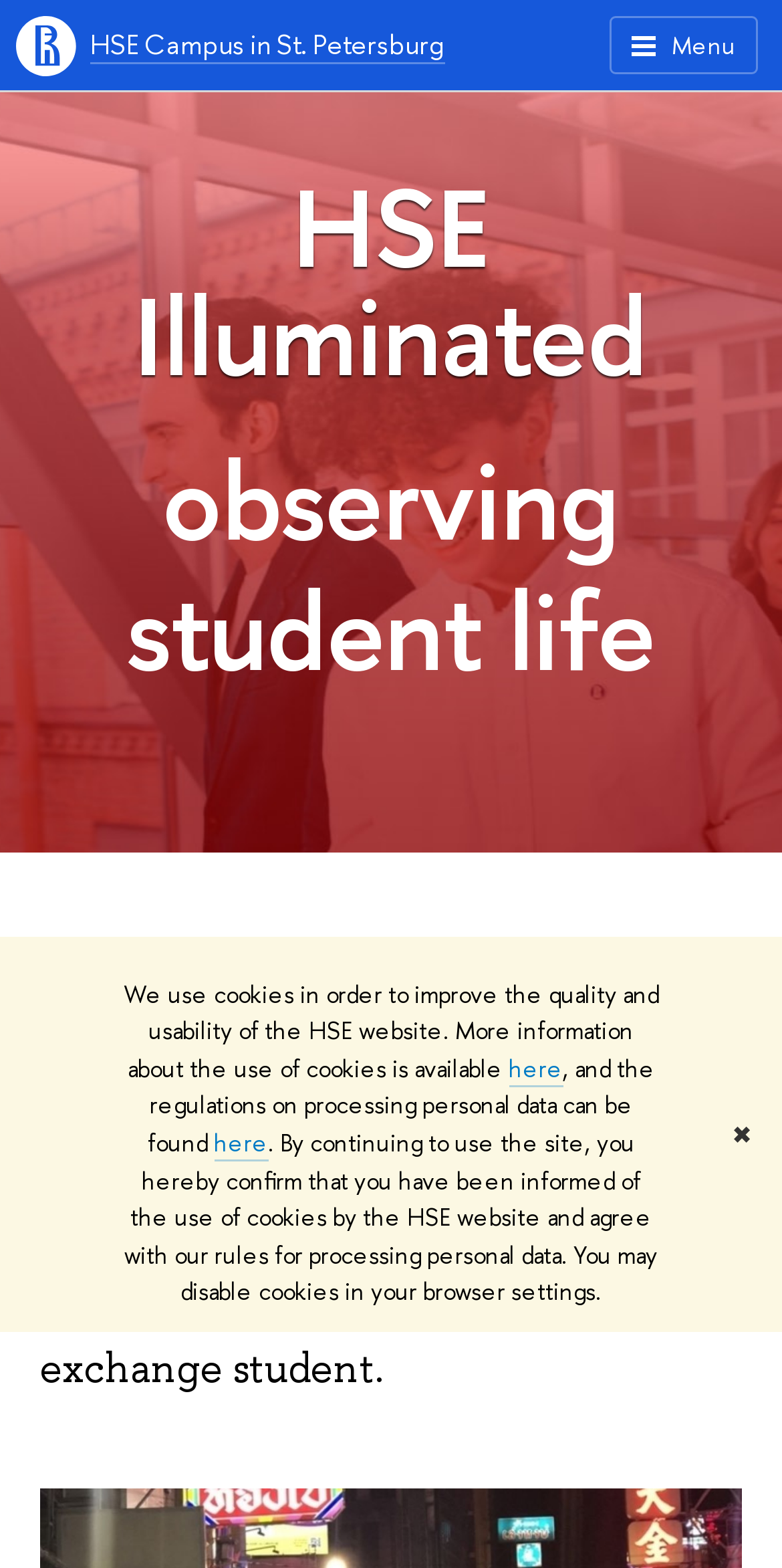Refer to the image and provide a thorough answer to this question:
What is Anastasia Kuprishkina talking about?

The static text at coordinates [0.051, 0.735, 0.933, 0.889] mentions that Anastasia Kuprishkina, an HSE student, talks about her academic choices and her life in Thailand as an exchange student. This text provides a brief summary of what Anastasia is talking about in the article.